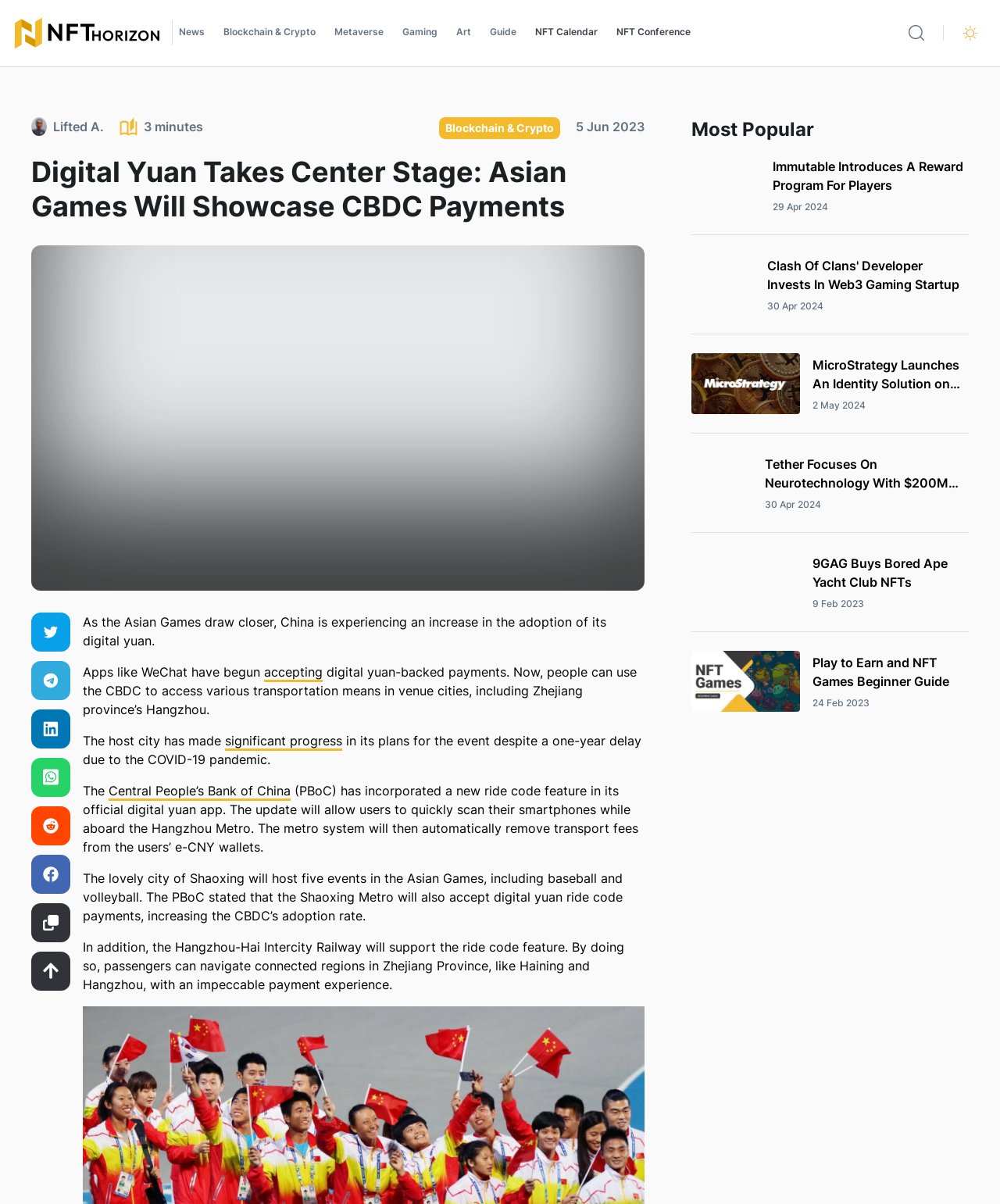Using the element description: "Central People’s Bank of China", determine the bounding box coordinates for the specified UI element. The coordinates should be four float numbers between 0 and 1, [left, top, right, bottom].

[0.109, 0.65, 0.291, 0.665]